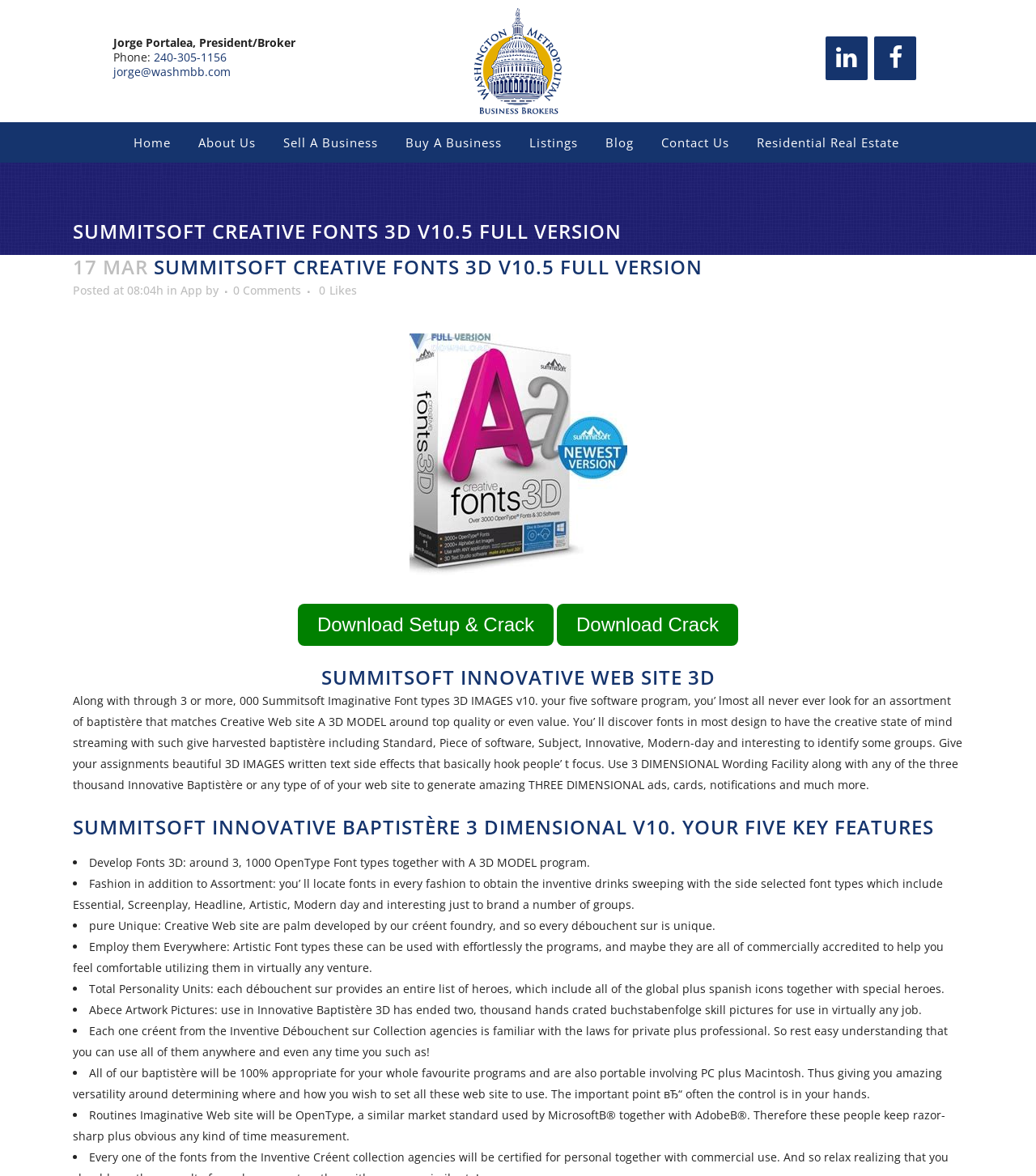Find and indicate the bounding box coordinates of the region you should select to follow the given instruction: "View the post by HobbesGrrr".

None